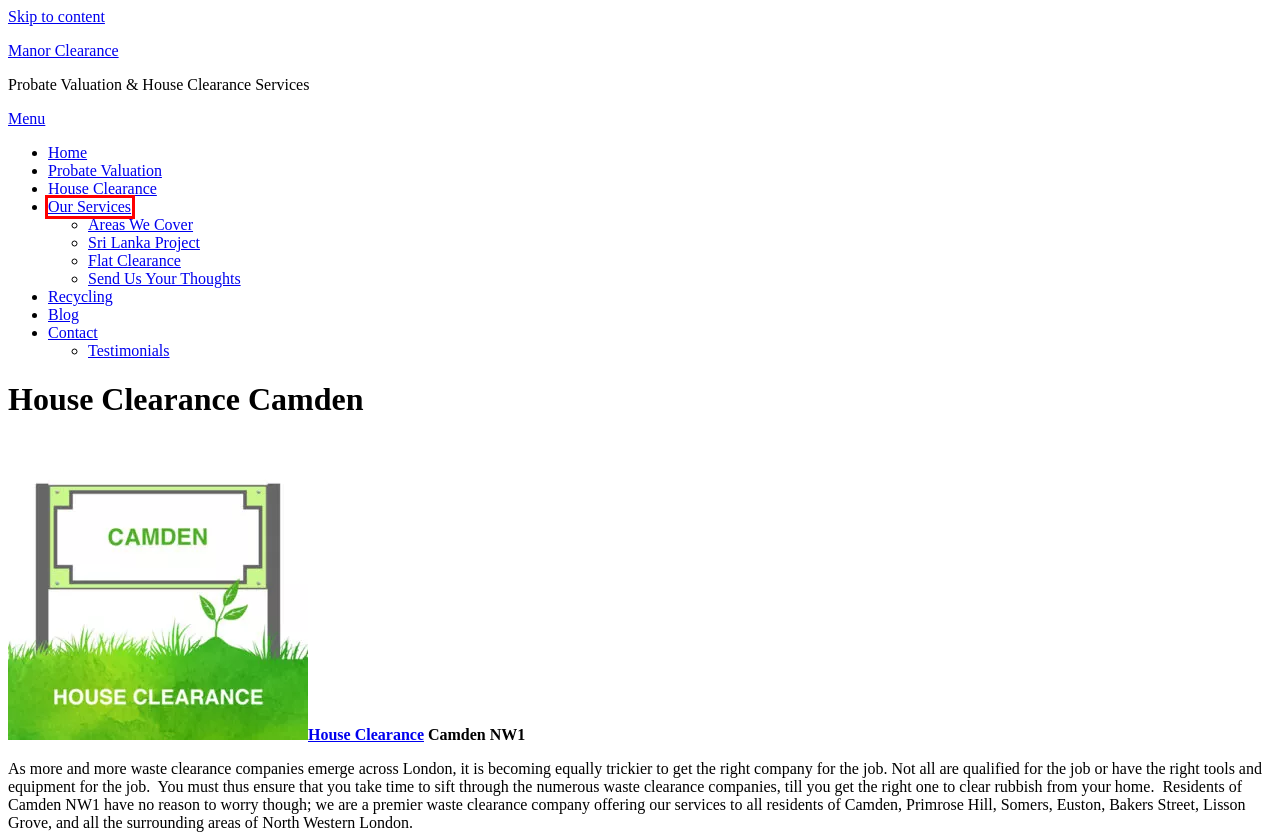Given a screenshot of a webpage featuring a red bounding box, identify the best matching webpage description for the new page after the element within the red box is clicked. Here are the options:
A. House Clearance | Professional House Clearance Service Wimbledon
B. Send Us Your Thoughts | Probate Valuation Specialists Chiswick
C. Sri Lanka Project | Professional House Clearance Company London
D. Contact | House Clearance Company London | Probate Valuers Chelsea
E. Our Services | Probate Valuation Wimbledon | House Clearance Chiswick
F. Manor Clearance | Professional House Clearance Service London
G. Probate Valuation | Probate Valuation Service Chiswick
H. Blog | House Clearance Kensington | Probate Valuation Service London

E